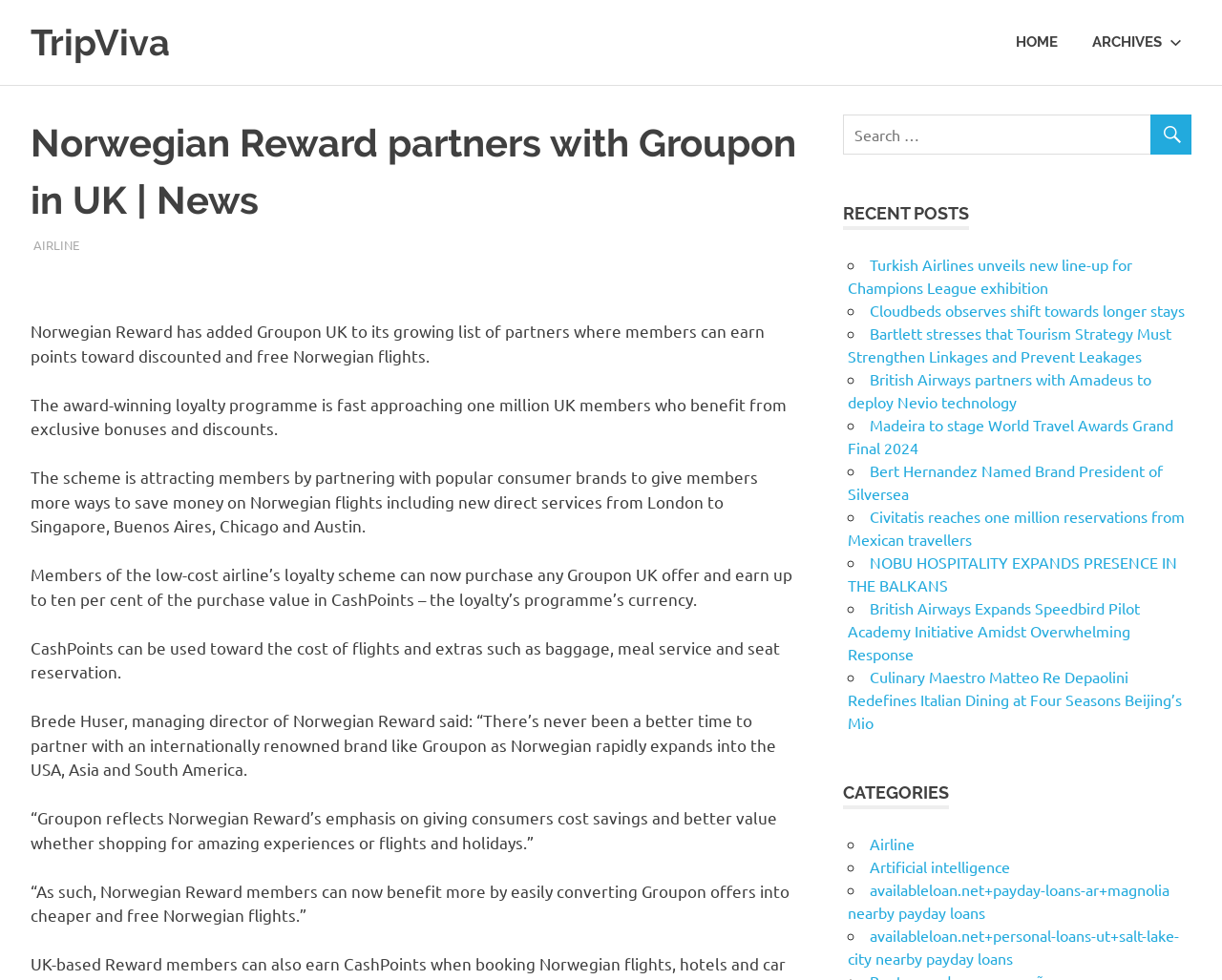How many UK members is Norwegian Reward approaching?
Look at the image and respond with a single word or a short phrase.

One million